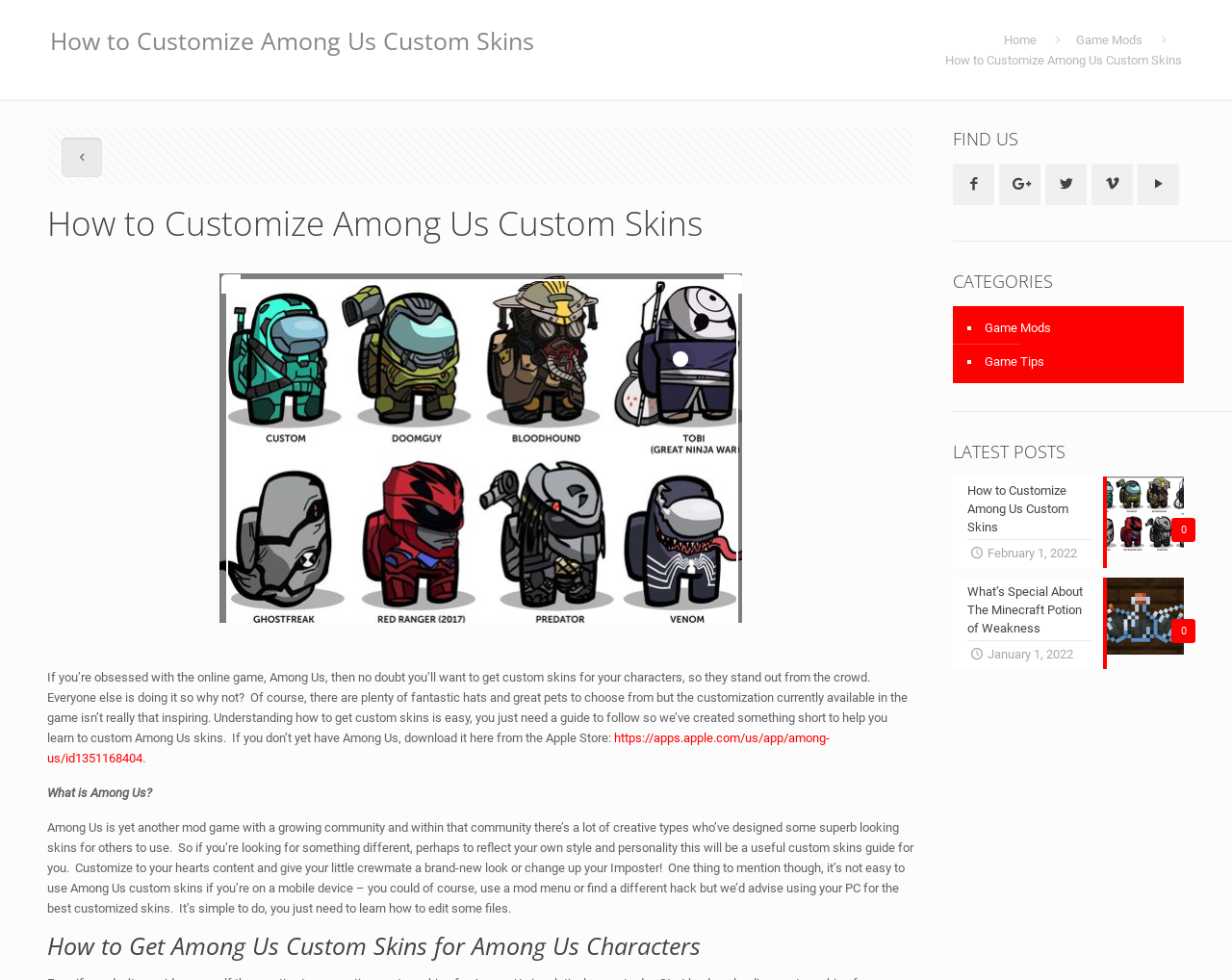Identify the bounding box for the described UI element: "https://apps.apple.com/us/app/among-us/id1351168404".

[0.038, 0.746, 0.674, 0.781]